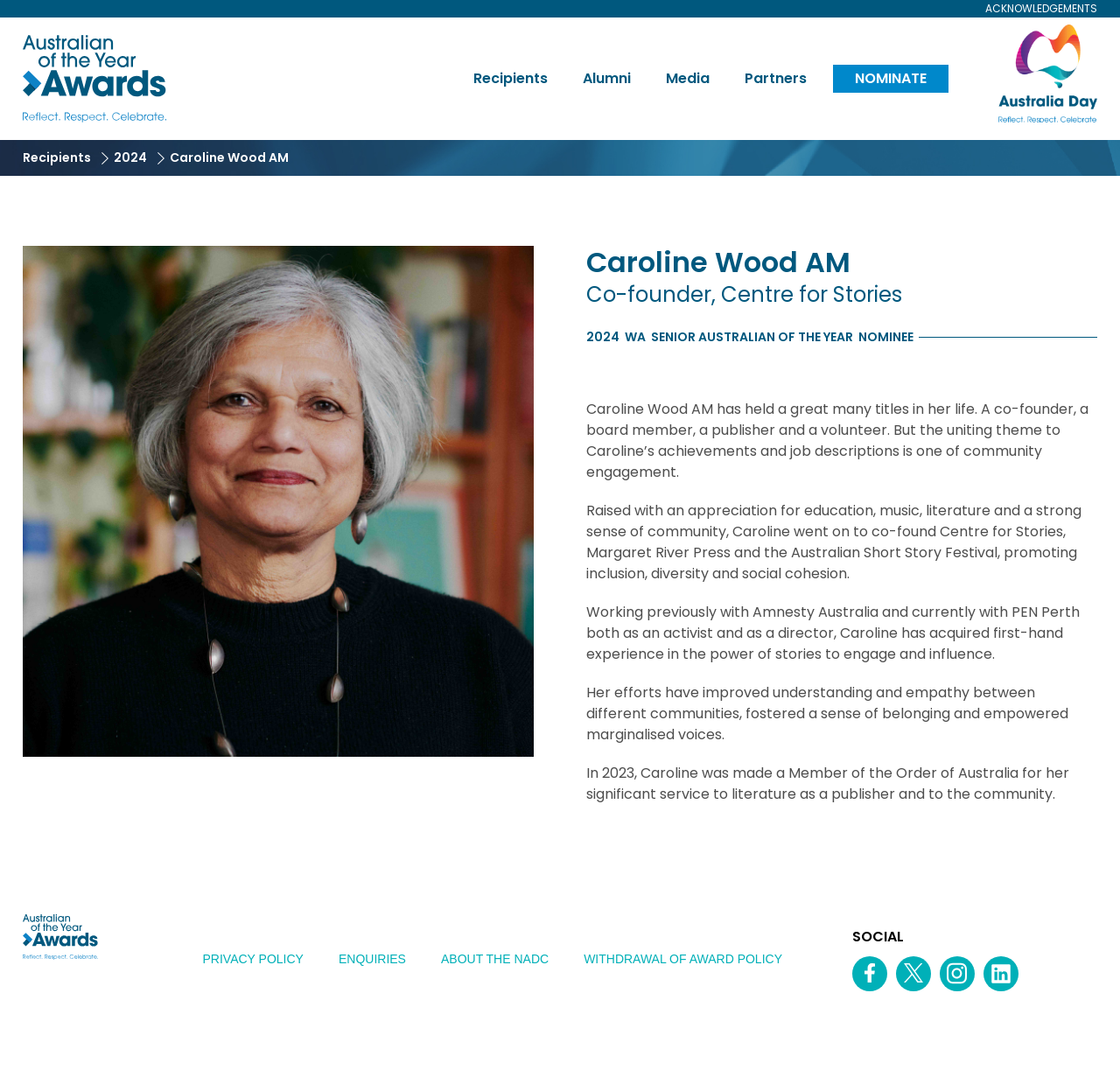What is the year Caroline Wood AM was made a Member of the Order of Australia?
Refer to the image and provide a one-word or short phrase answer.

2023